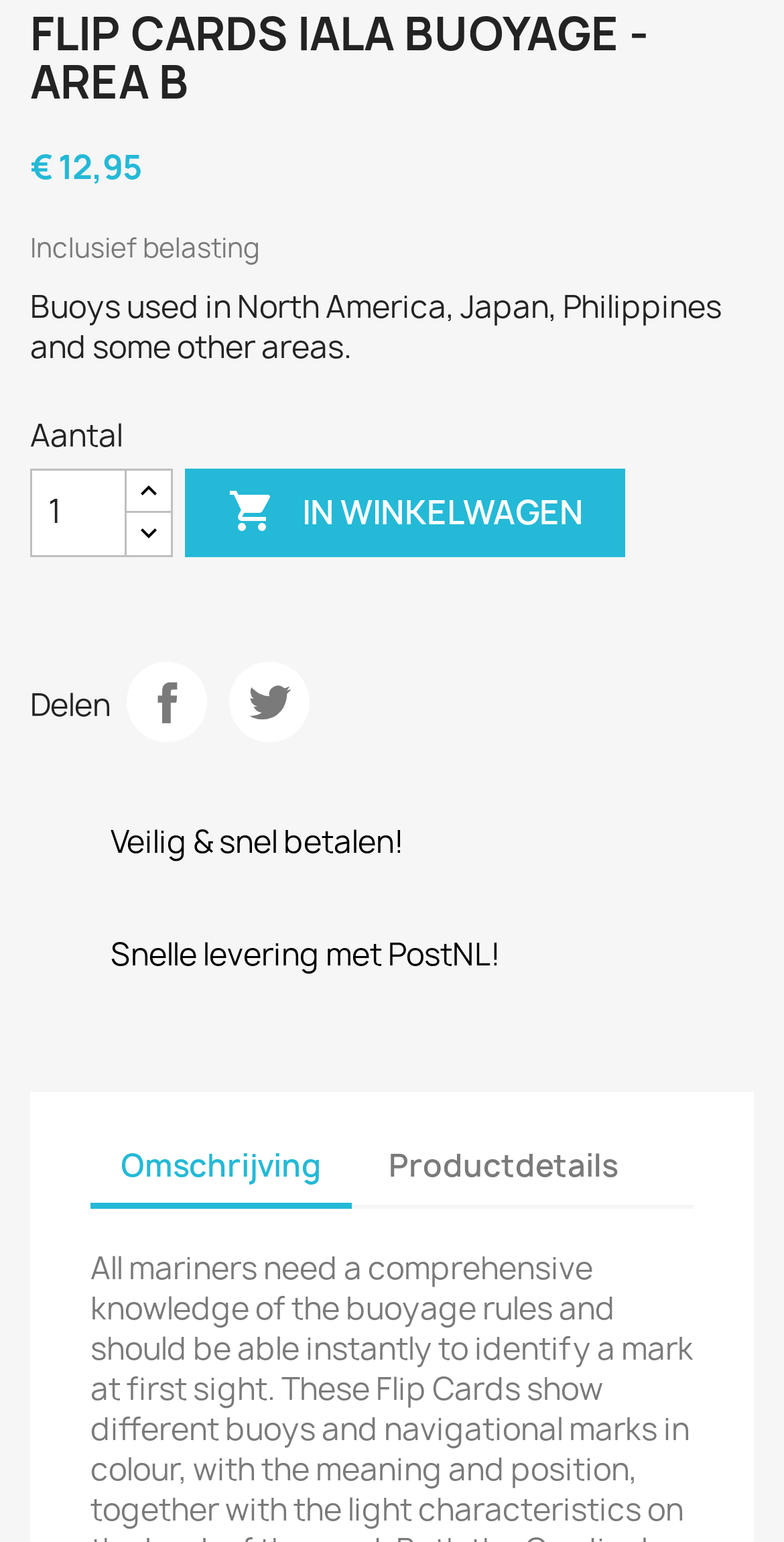What is the shipping method mentioned on the webpage?
Please answer the question as detailed as possible based on the image.

The StaticText element with bounding box coordinates [0.141, 0.605, 0.638, 0.633] mentions 'Snelle levering met PostNL!', indicating that PostNL is the shipping method used.